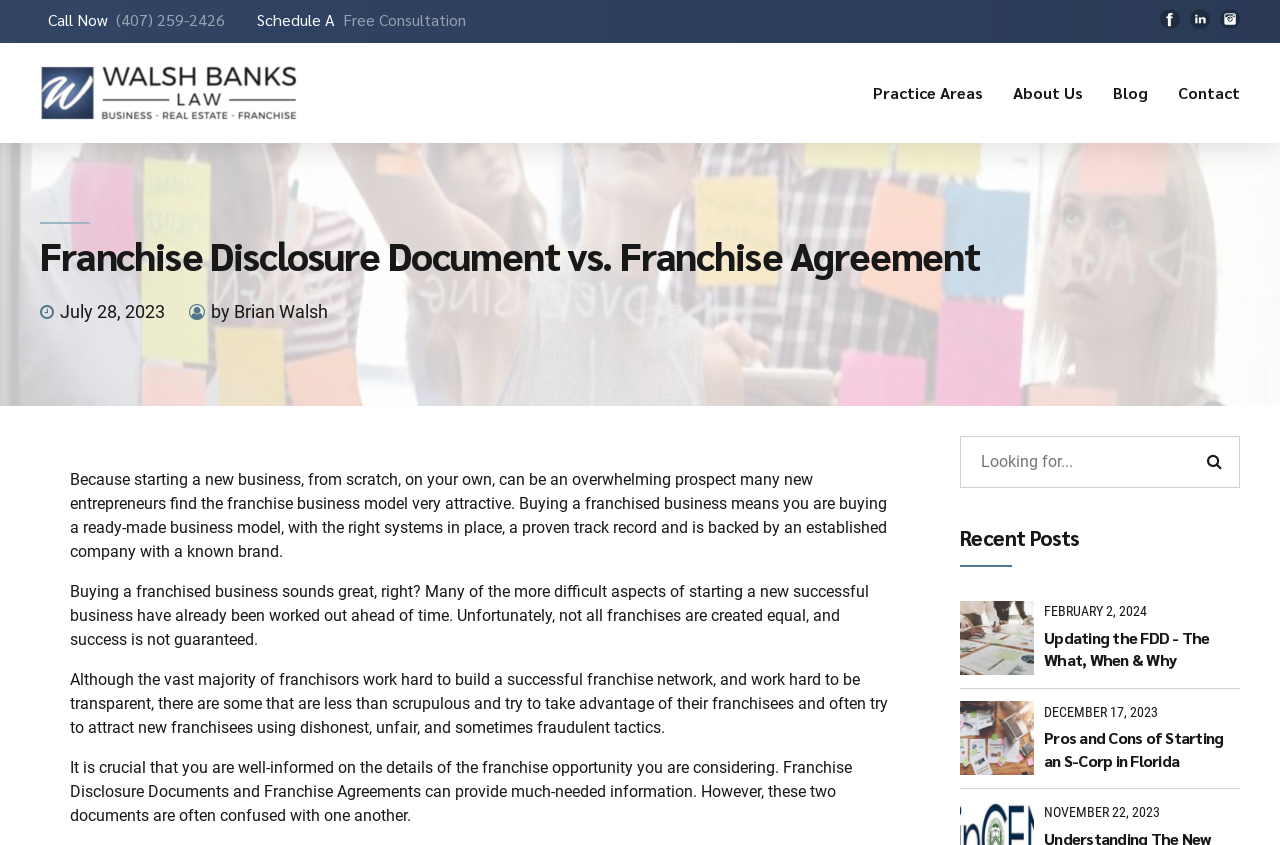Identify the bounding box coordinates of the area that should be clicked in order to complete the given instruction: "Call now". The bounding box coordinates should be four float numbers between 0 and 1, i.e., [left, top, right, bottom].

[0.031, 0.0, 0.176, 0.047]